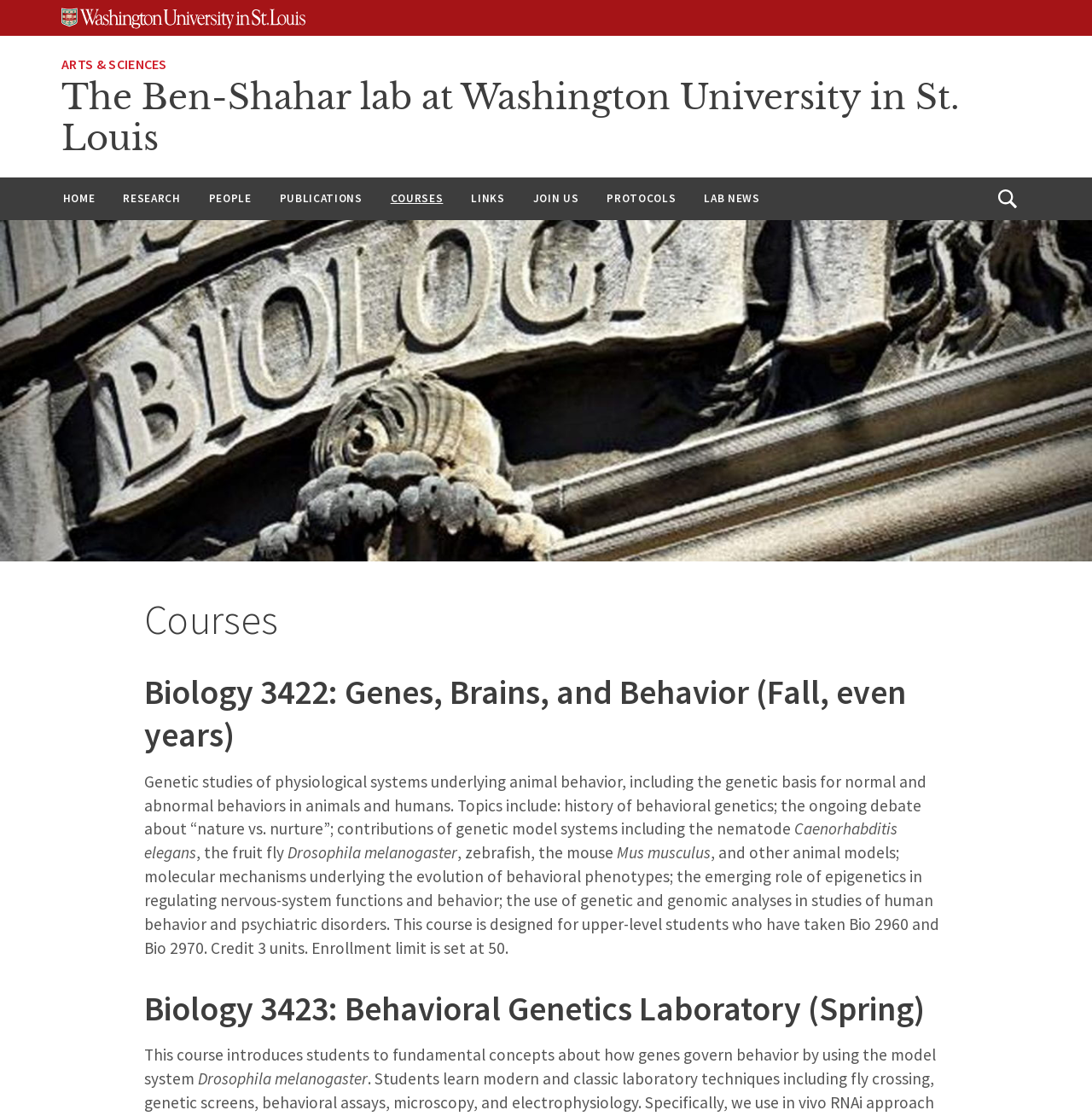Can you look at the image and give a comprehensive answer to the question:
What is the credit unit for this course?

The credit unit for this course is obtained from the static text element with the text 'Credit 3 units.' which is a child element of the main content area.